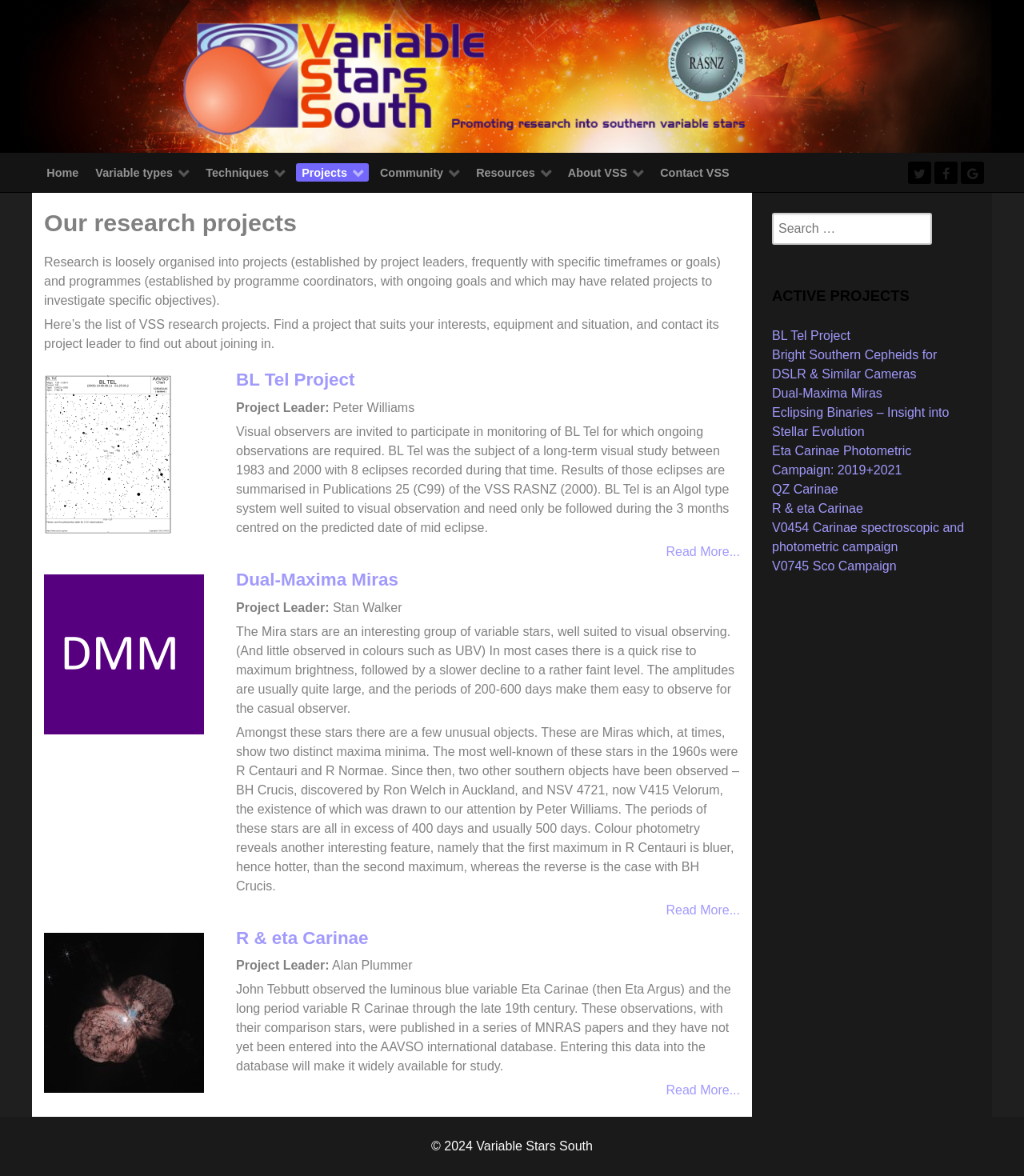What is the purpose of the Variable Stars South website?
Look at the image and answer the question with a single word or phrase.

Promoting research into southern variable stars